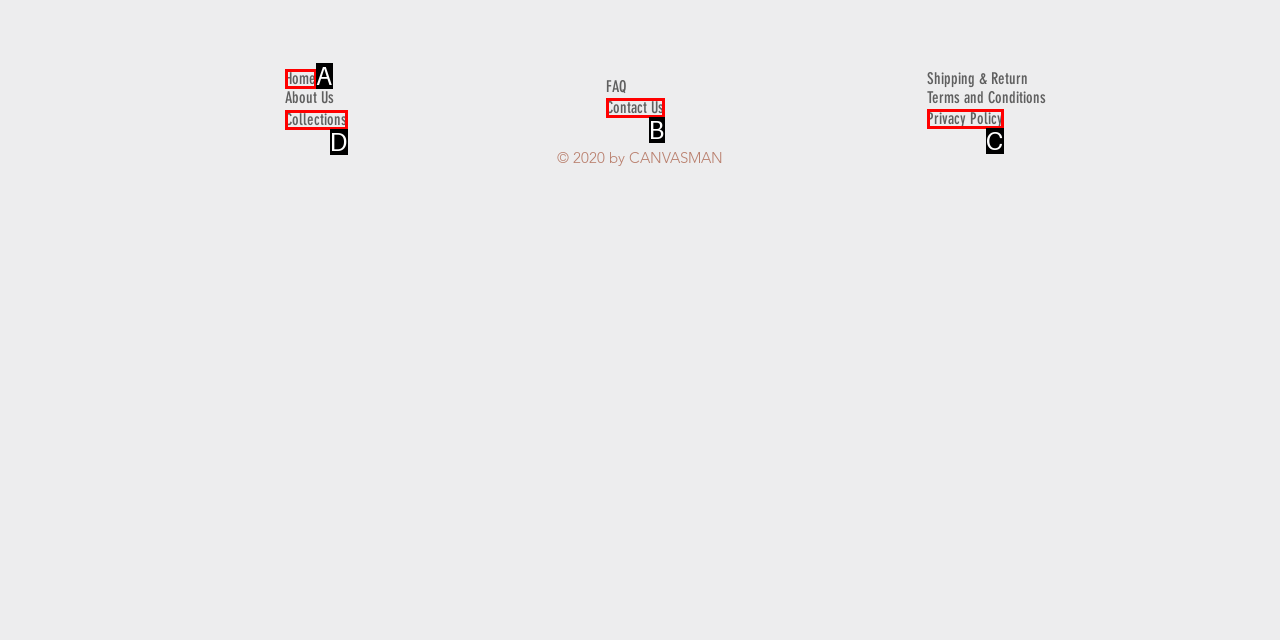Select the letter that corresponds to the description: Contact Us. Provide your answer using the option's letter.

B